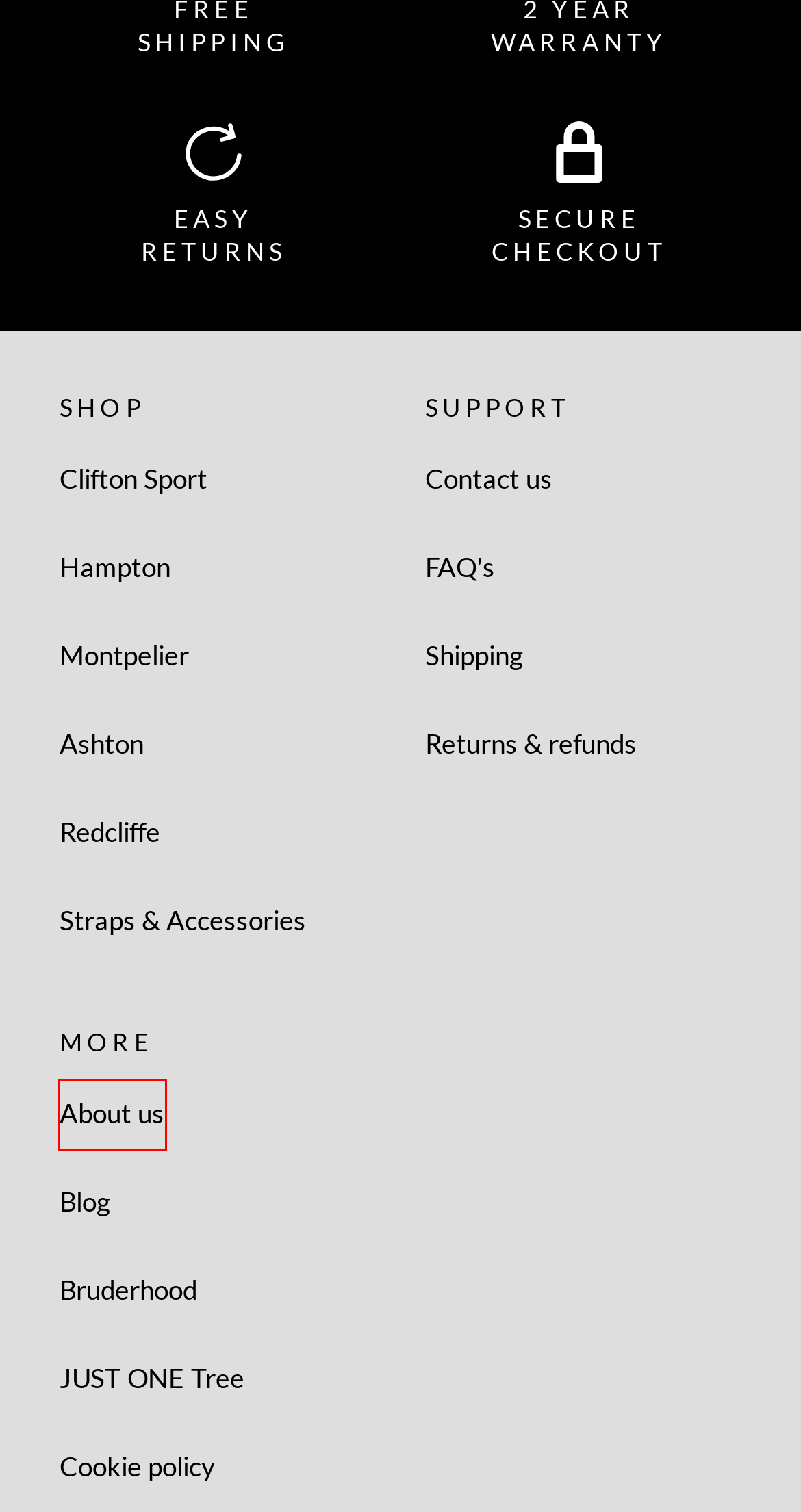Examine the webpage screenshot and identify the UI element enclosed in the red bounding box. Pick the webpage description that most accurately matches the new webpage after clicking the selected element. Here are the candidates:
A. About | Bruder Watches
B. Just one tree | Bruder Watches
C. Shop | Bruder Watches
D. Blog | Bruder Watches
E. Frequently asked questions | Bruder Watches
F. Cookie Policy | Bruder Watches
G. Bruderhood | Bruder Watches
H. Contact Us | Bruder Watches

A